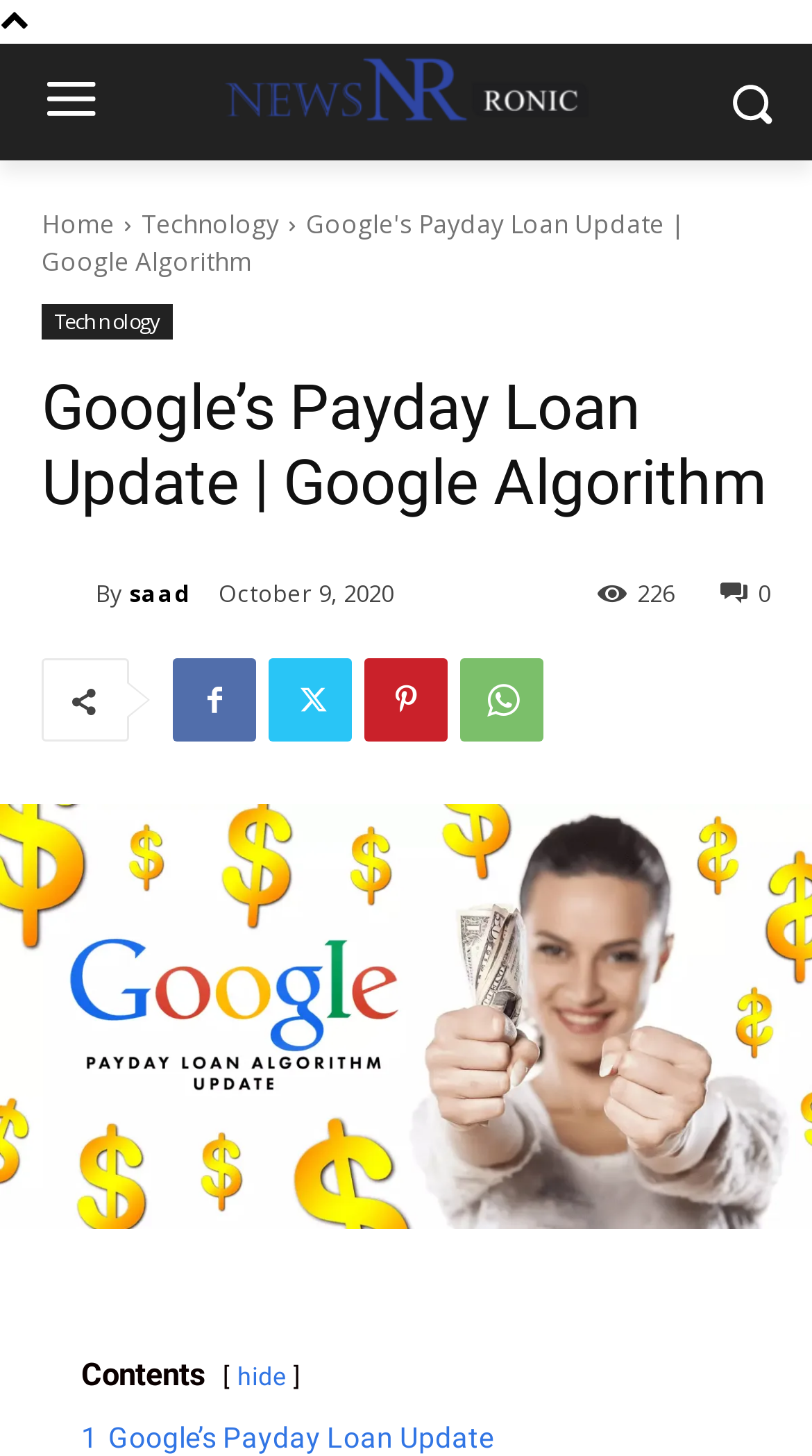Provide the bounding box coordinates for the specified HTML element described in this description: "title="NewsRonic Logo"". The coordinates should be four float numbers ranging from 0 to 1, in the format [left, top, right, bottom].

[0.231, 0.022, 0.769, 0.107]